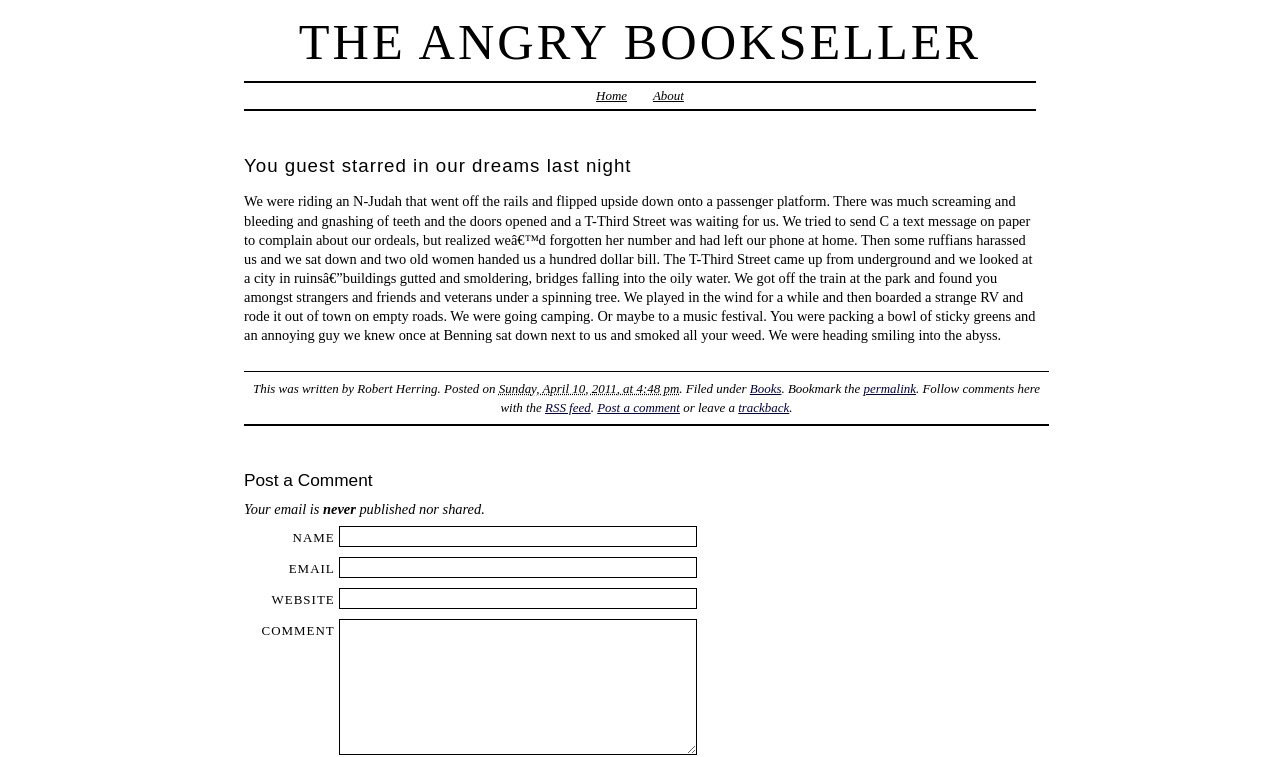Locate the bounding box coordinates of the area that needs to be clicked to fulfill the following instruction: "Download this page as PDF". The coordinates should be in the format of four float numbers between 0 and 1, namely [left, top, right, bottom].

None